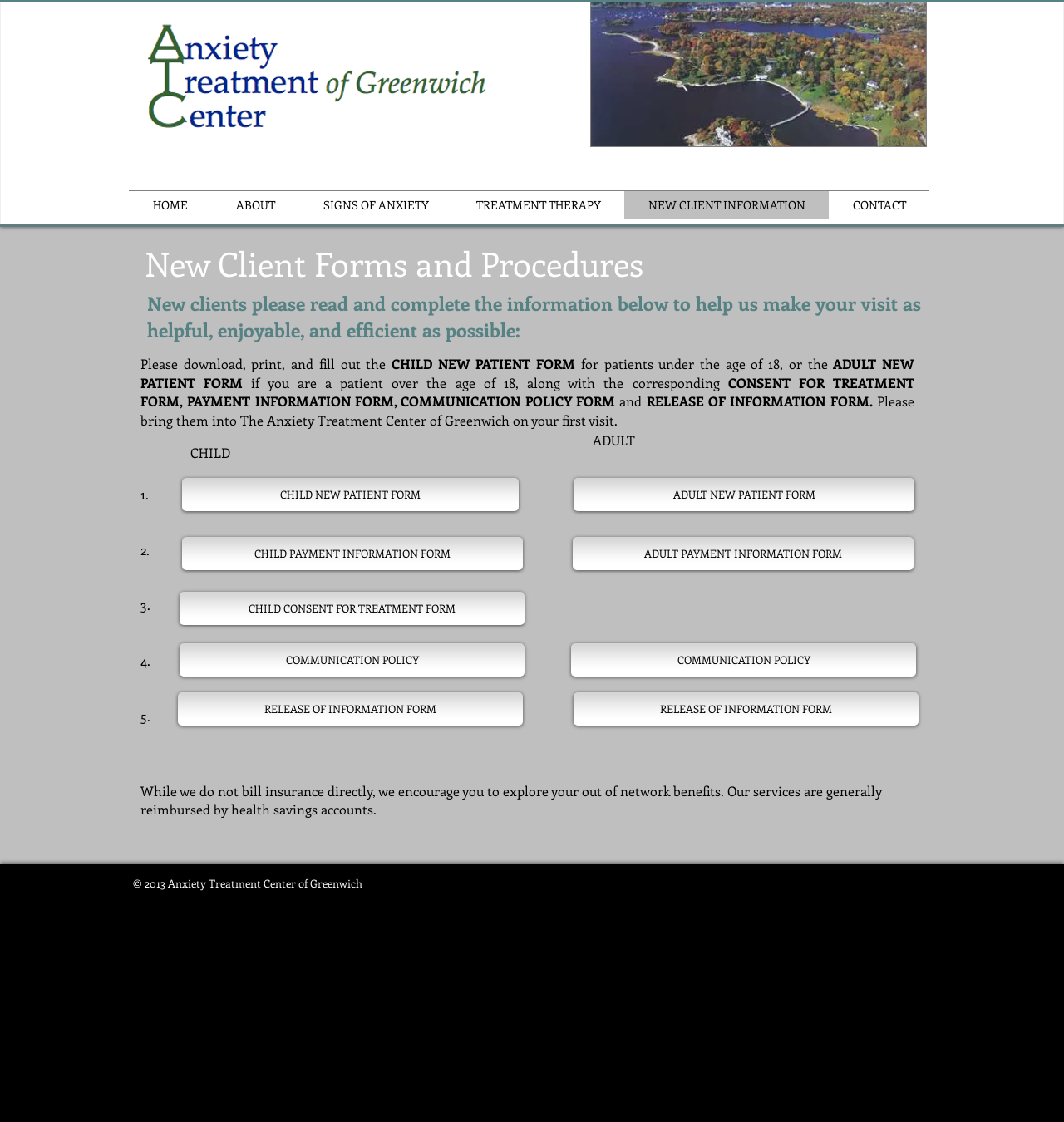Pinpoint the bounding box coordinates of the area that should be clicked to complete the following instruction: "Click NEW CLIENT INFORMATION". The coordinates must be given as four float numbers between 0 and 1, i.e., [left, top, right, bottom].

[0.587, 0.17, 0.779, 0.195]